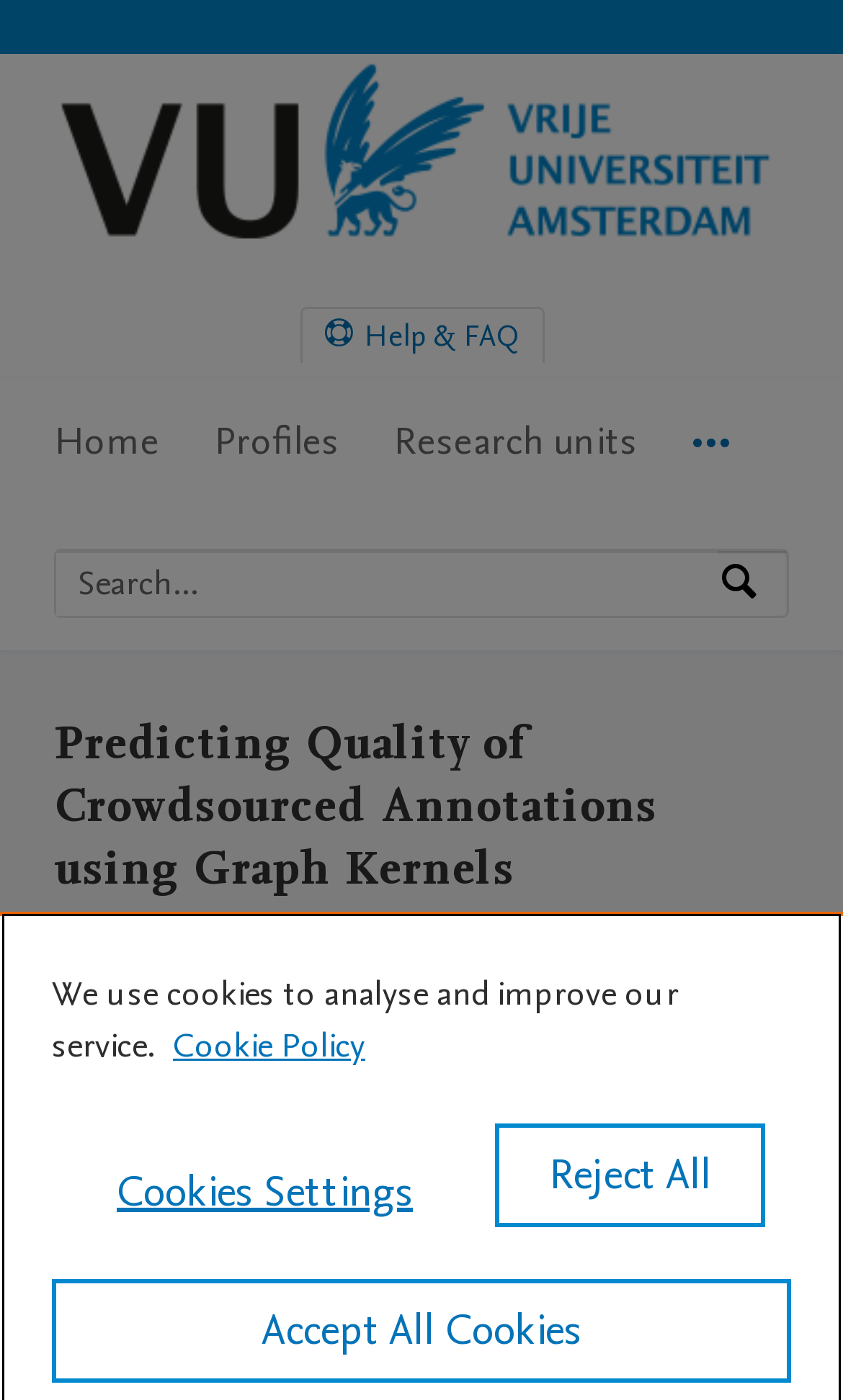Given the element description: "Research units", predict the bounding box coordinates of this UI element. The coordinates must be four float numbers between 0 and 1, given as [left, top, right, bottom].

[0.467, 0.269, 0.756, 0.363]